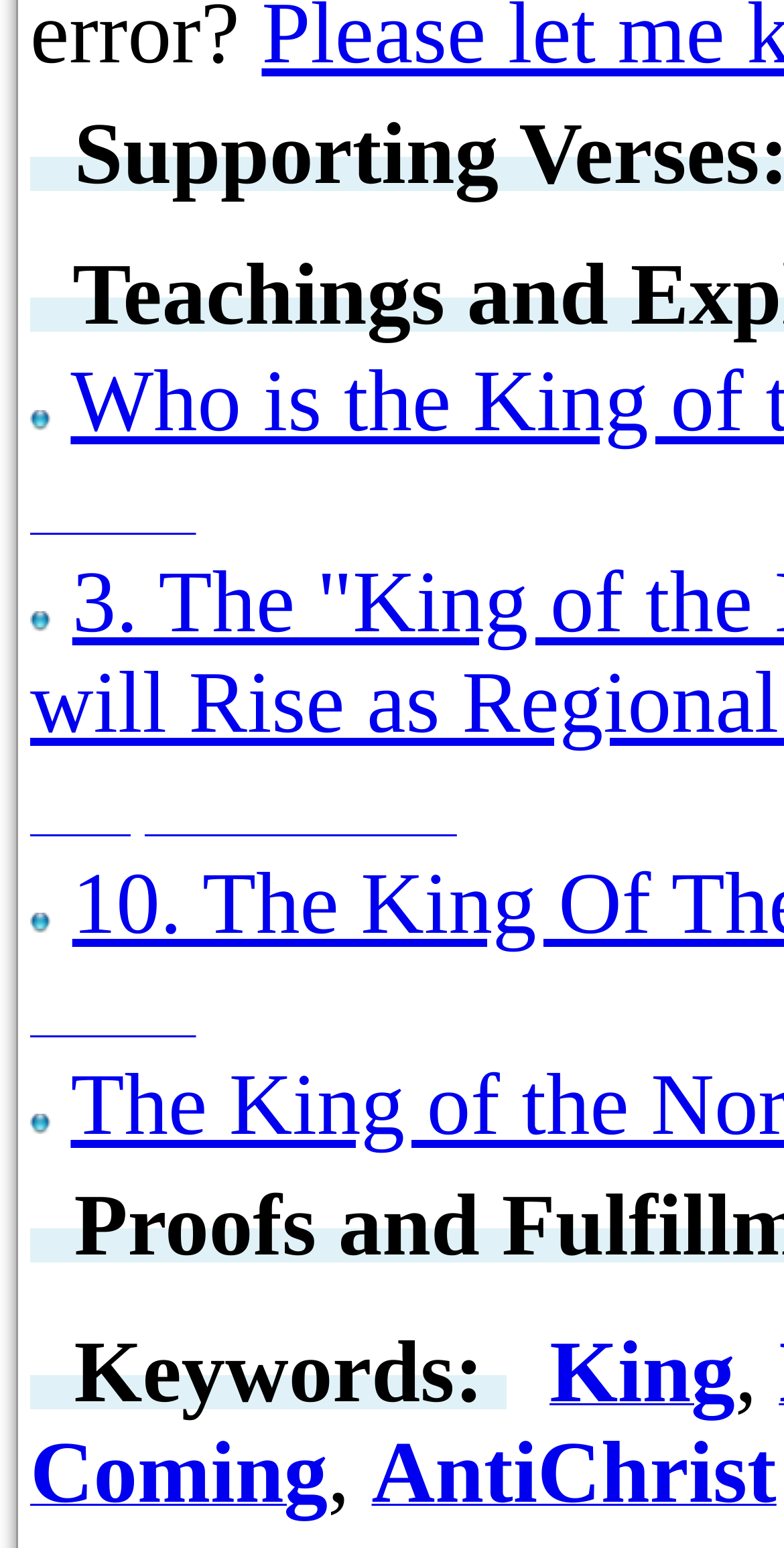Determine the bounding box for the UI element that matches this description: "AntiChrist".

[0.474, 0.953, 0.99, 0.975]